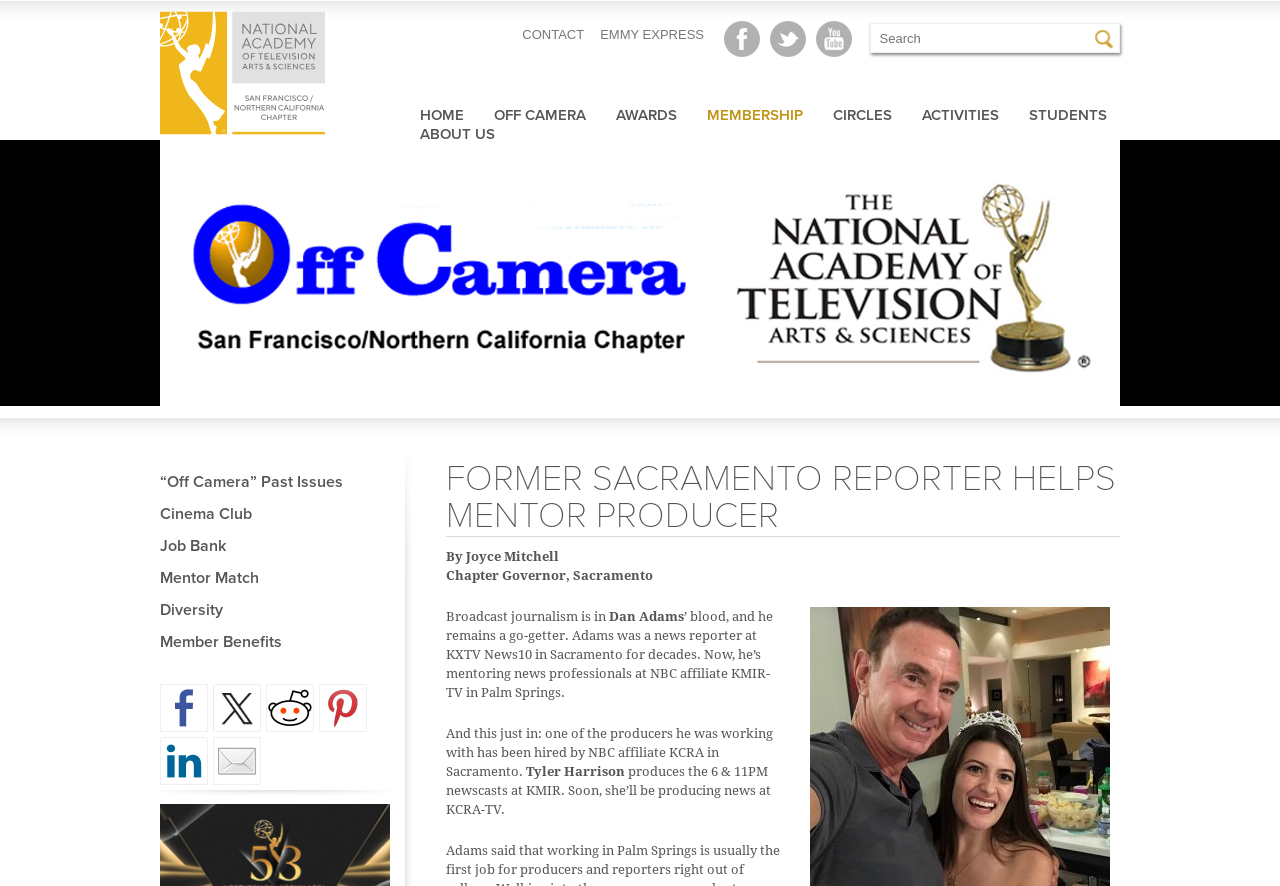What is the name of the news reporter mentioned in the article?
Refer to the screenshot and answer in one word or phrase.

Dan Adams